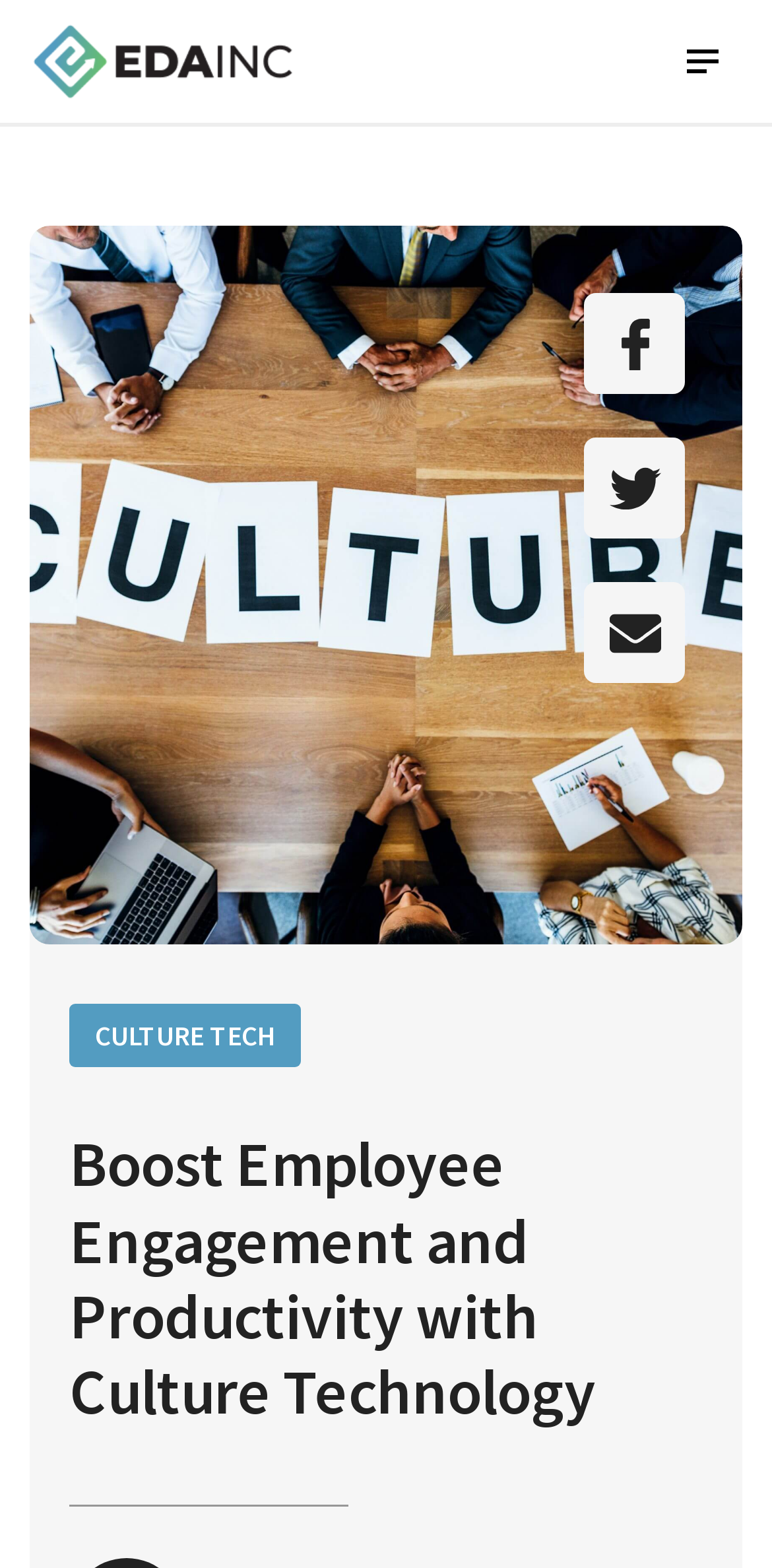Respond to the following question using a concise word or phrase: 
How many images are there in the top section?

5